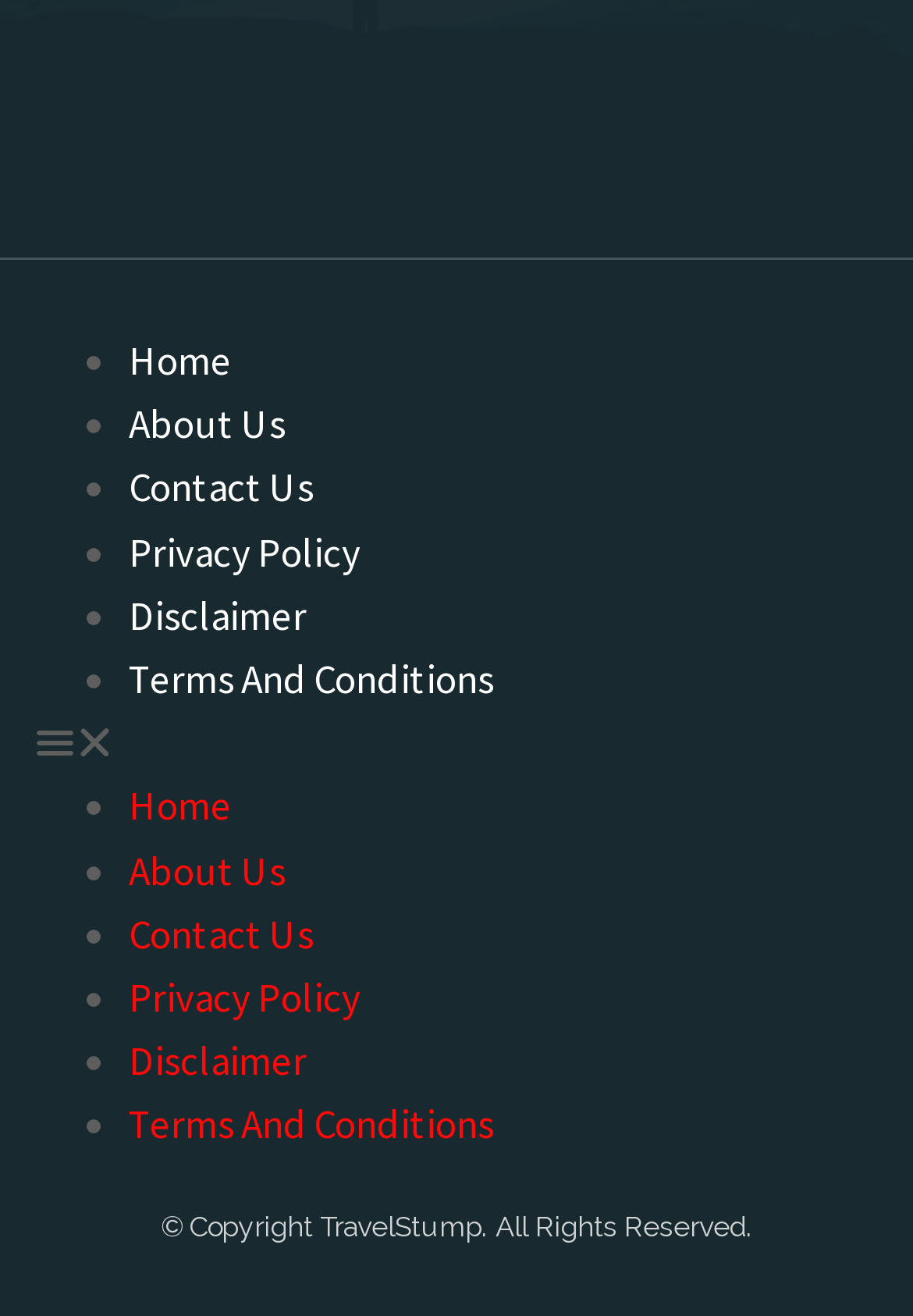Can you specify the bounding box coordinates of the area that needs to be clicked to fulfill the following instruction: "contact us"?

[0.141, 0.351, 0.344, 0.391]